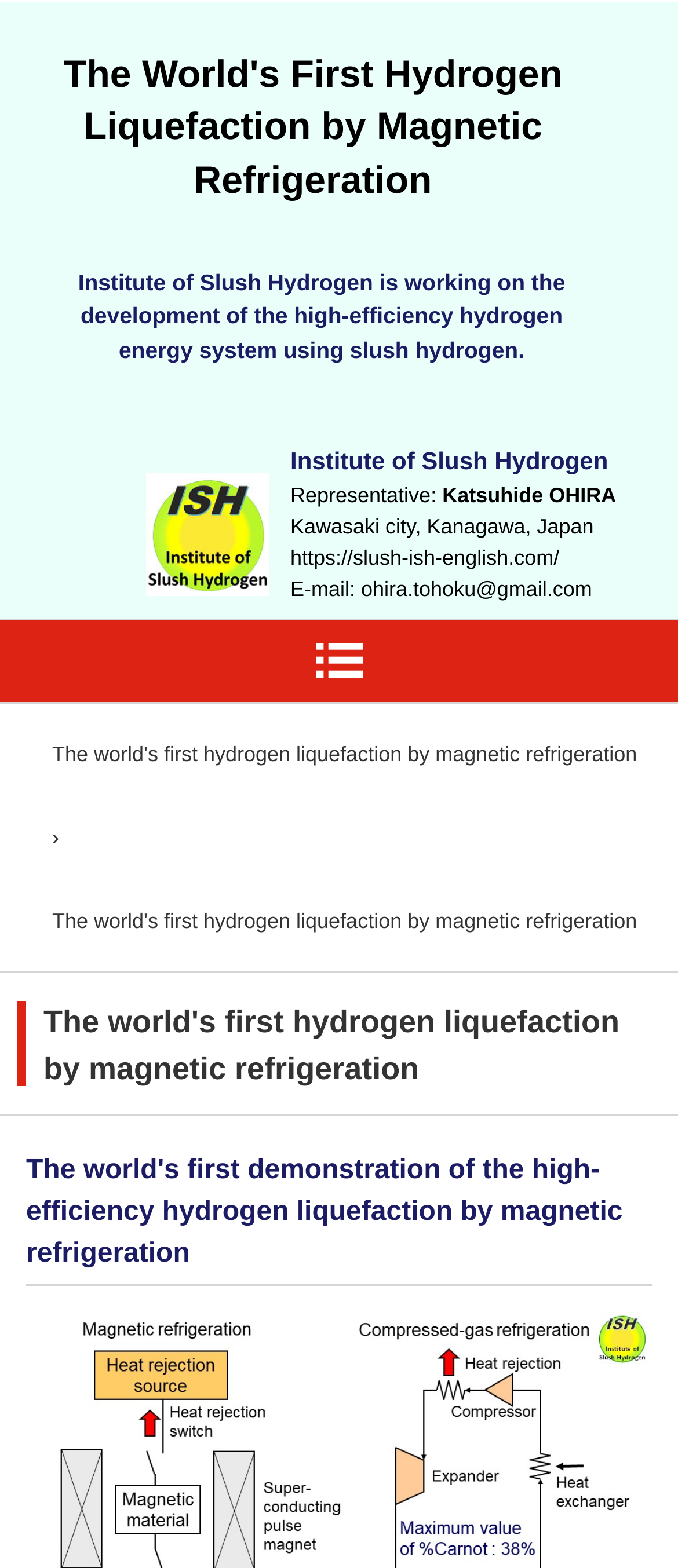What is the location of the institute?
Use the image to answer the question with a single word or phrase.

Kawasaki city, Kanagawa, Japan